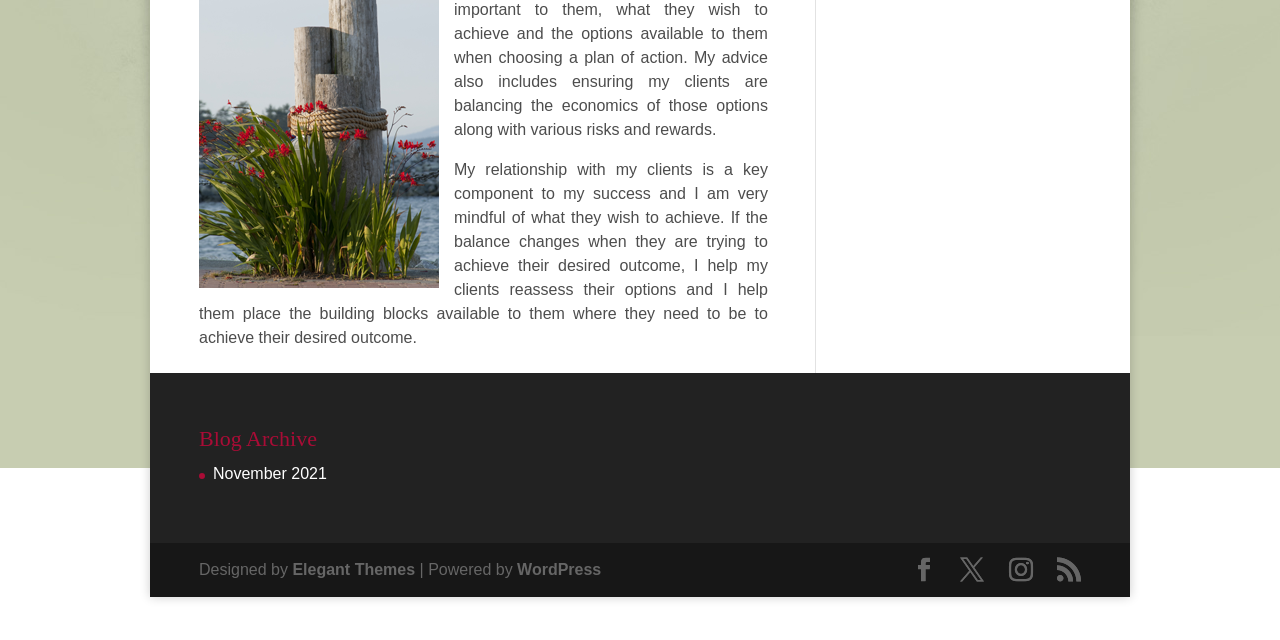Determine the bounding box of the UI component based on this description: "X". The bounding box coordinates should be four float values between 0 and 1, i.e., [left, top, right, bottom].

[0.75, 0.872, 0.769, 0.912]